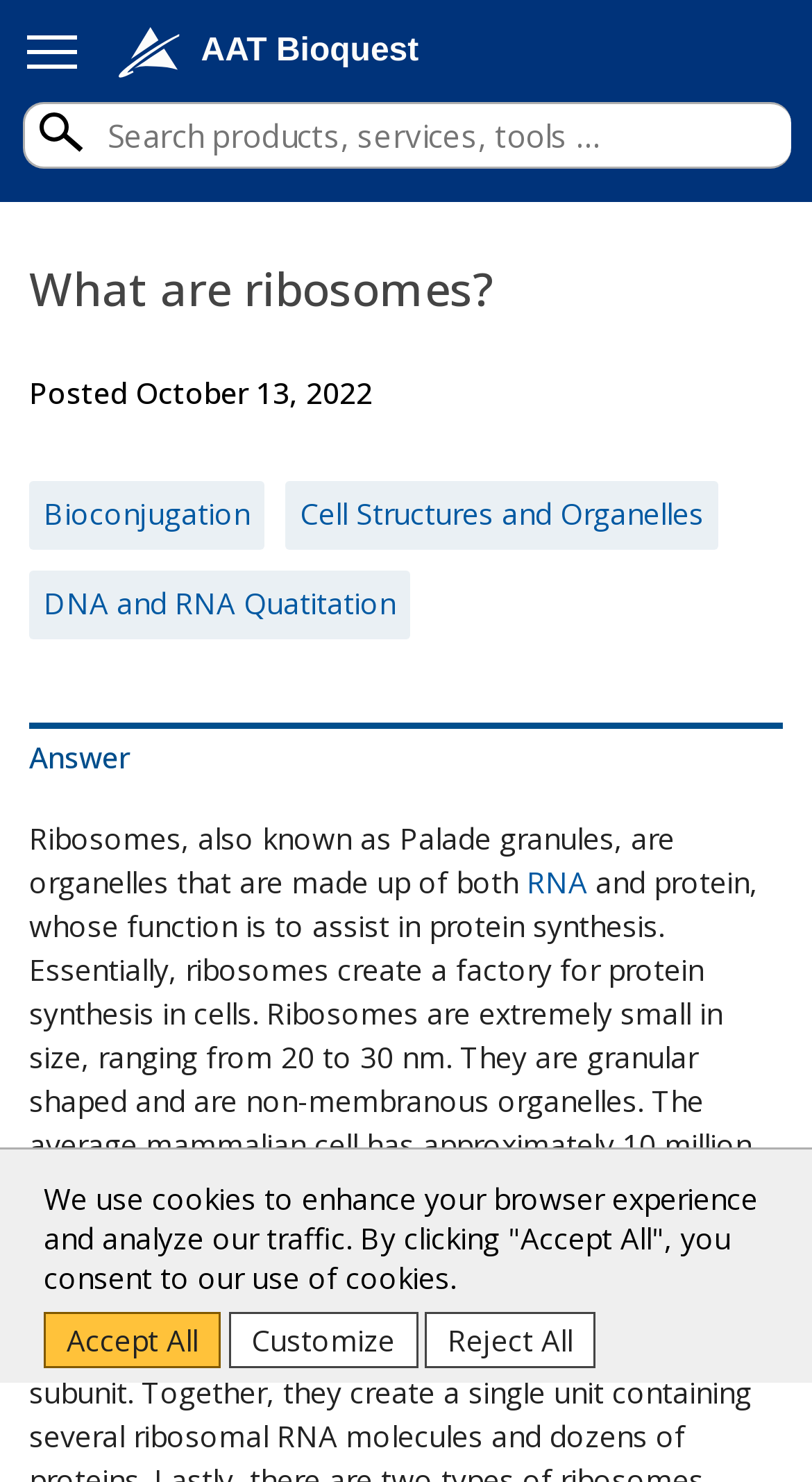What is the size range of ribosomes?
Look at the screenshot and provide an in-depth answer.

The webpage mentions that ribosomes are extremely small in size, ranging from 20 to 30 nm.